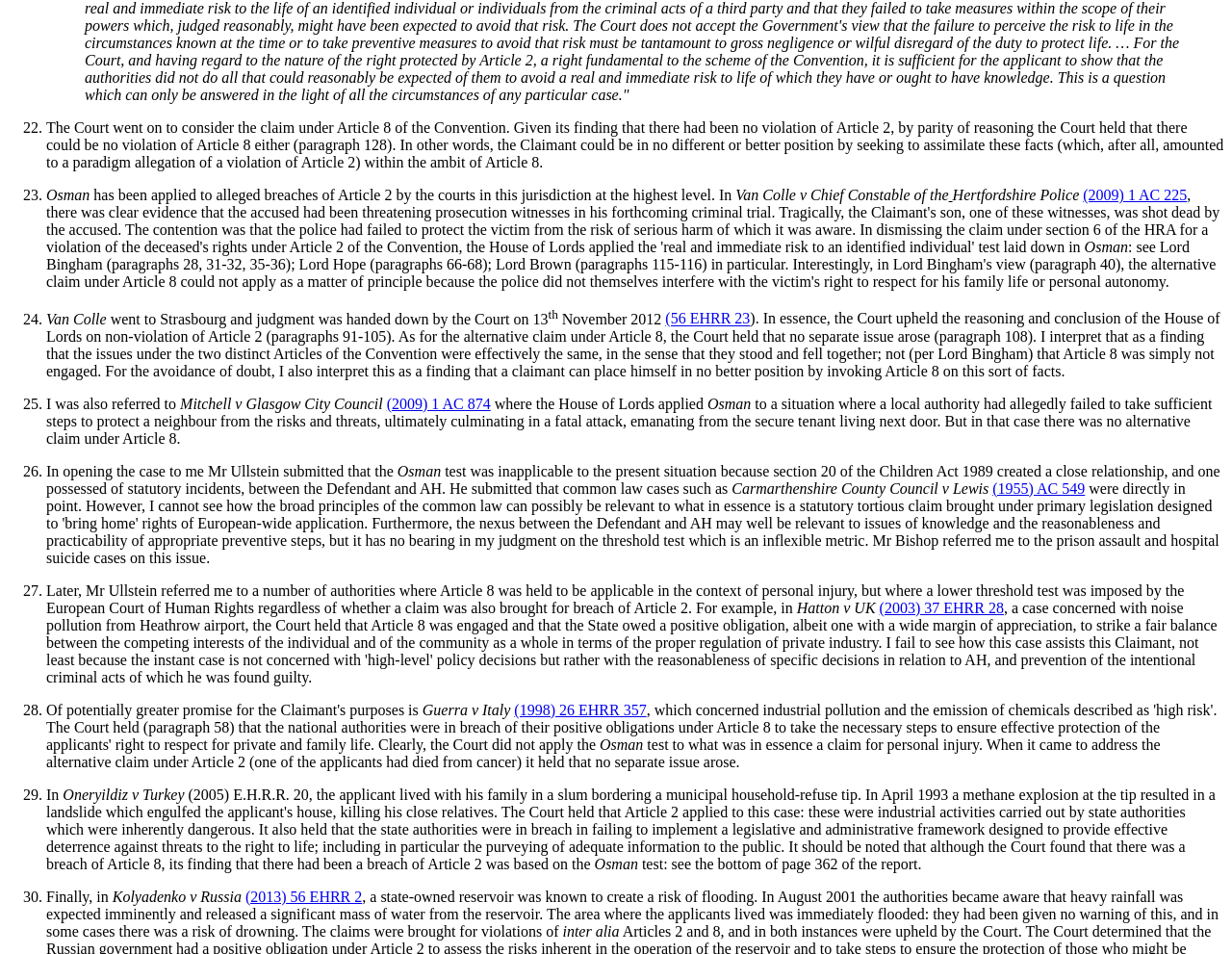Find the bounding box coordinates for the area that should be clicked to accomplish the instruction: "Read the case 'Van Colle v Chief Constable of the Hertfordshire Police'".

[0.597, 0.196, 0.77, 0.213]